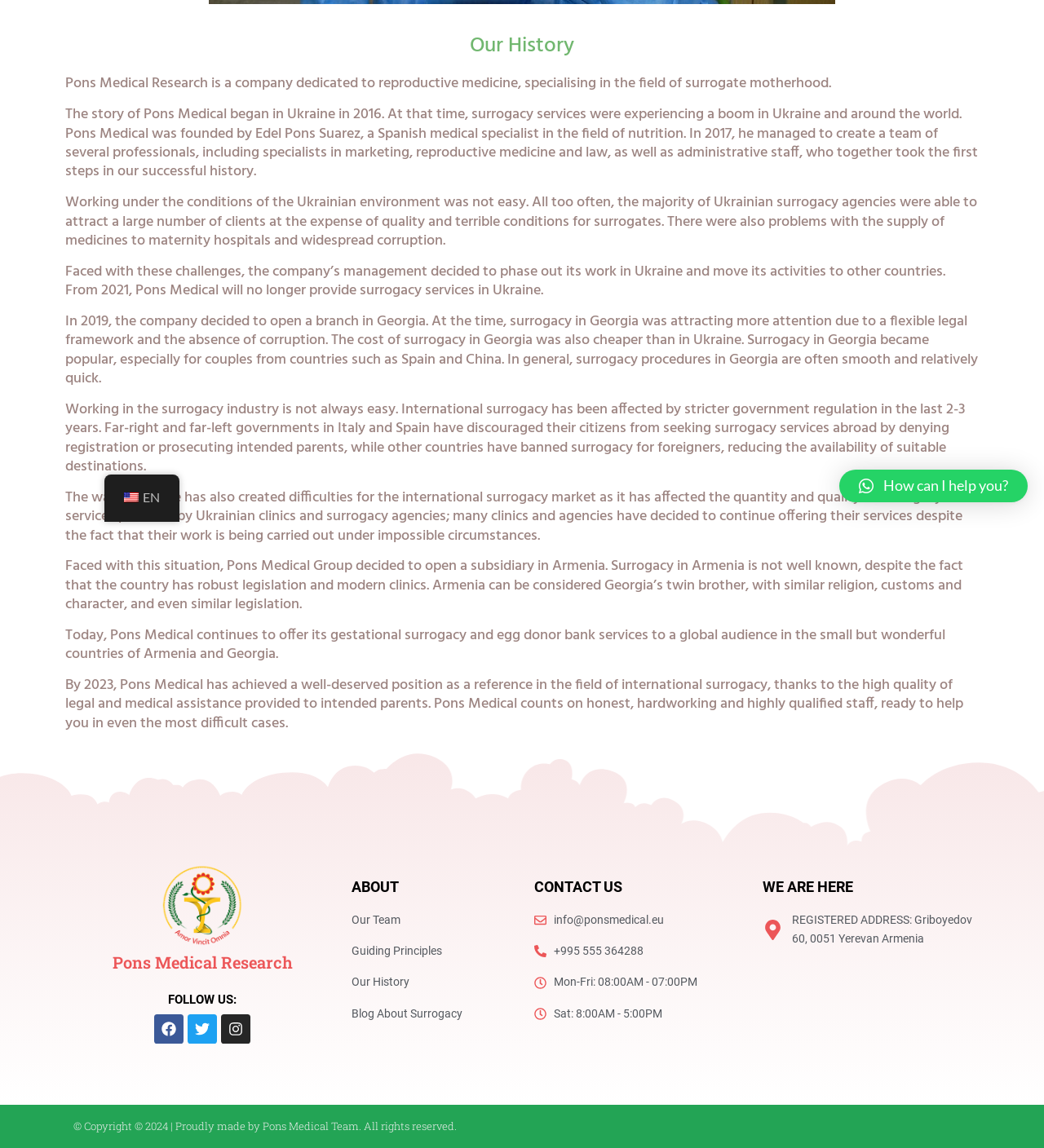Identify the bounding box for the described UI element. Provide the coordinates in (top-left x, top-left y, bottom-right x, bottom-right y) format with values ranging from 0 to 1: +995 555 364288

[0.512, 0.82, 0.719, 0.837]